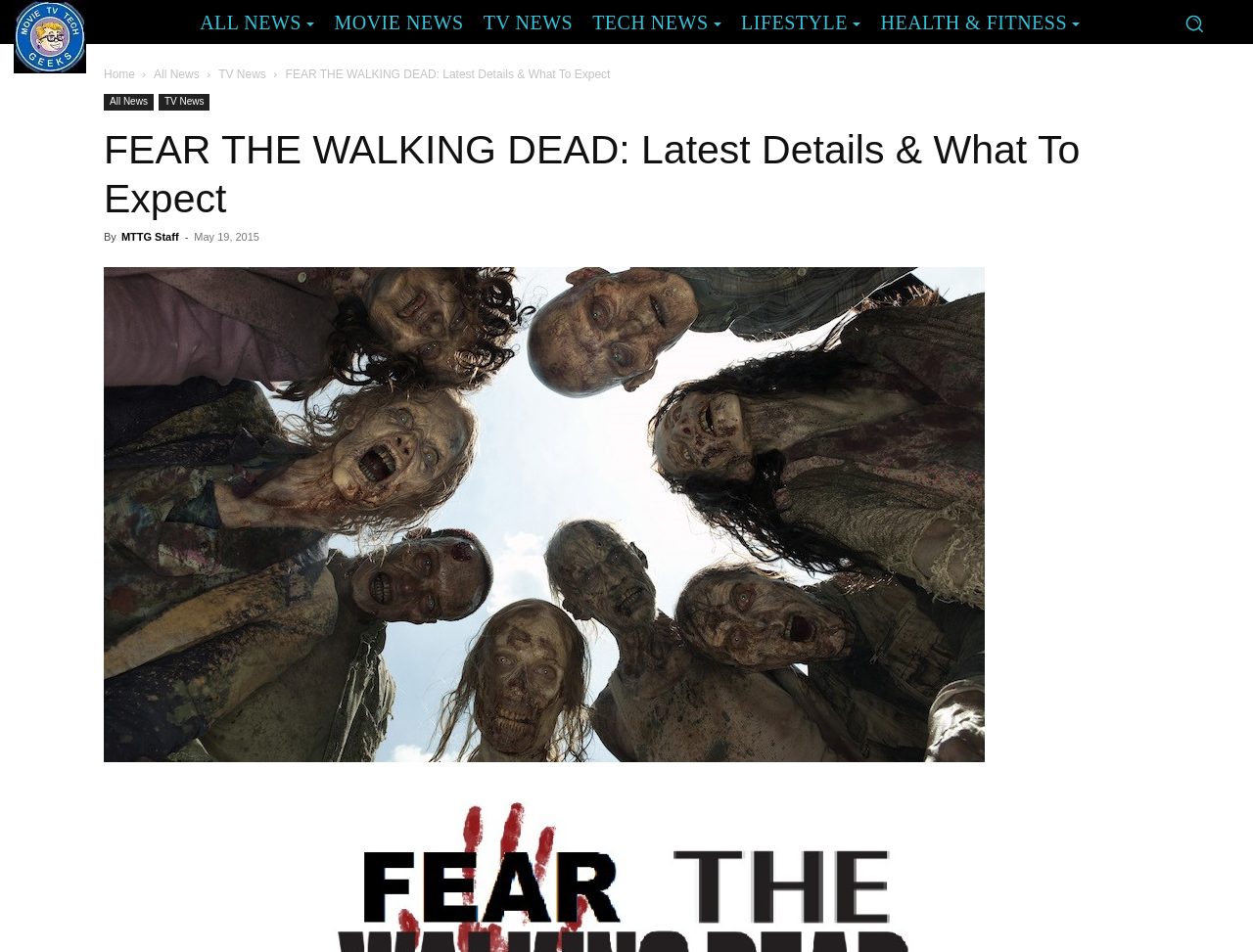Given the element description, predict the bounding box coordinates in the format (top-left x, top-left y, bottom-right x, bottom-right y), using floating point numbers between 0 and 1: TV News

[0.378, 0.006, 0.465, 0.041]